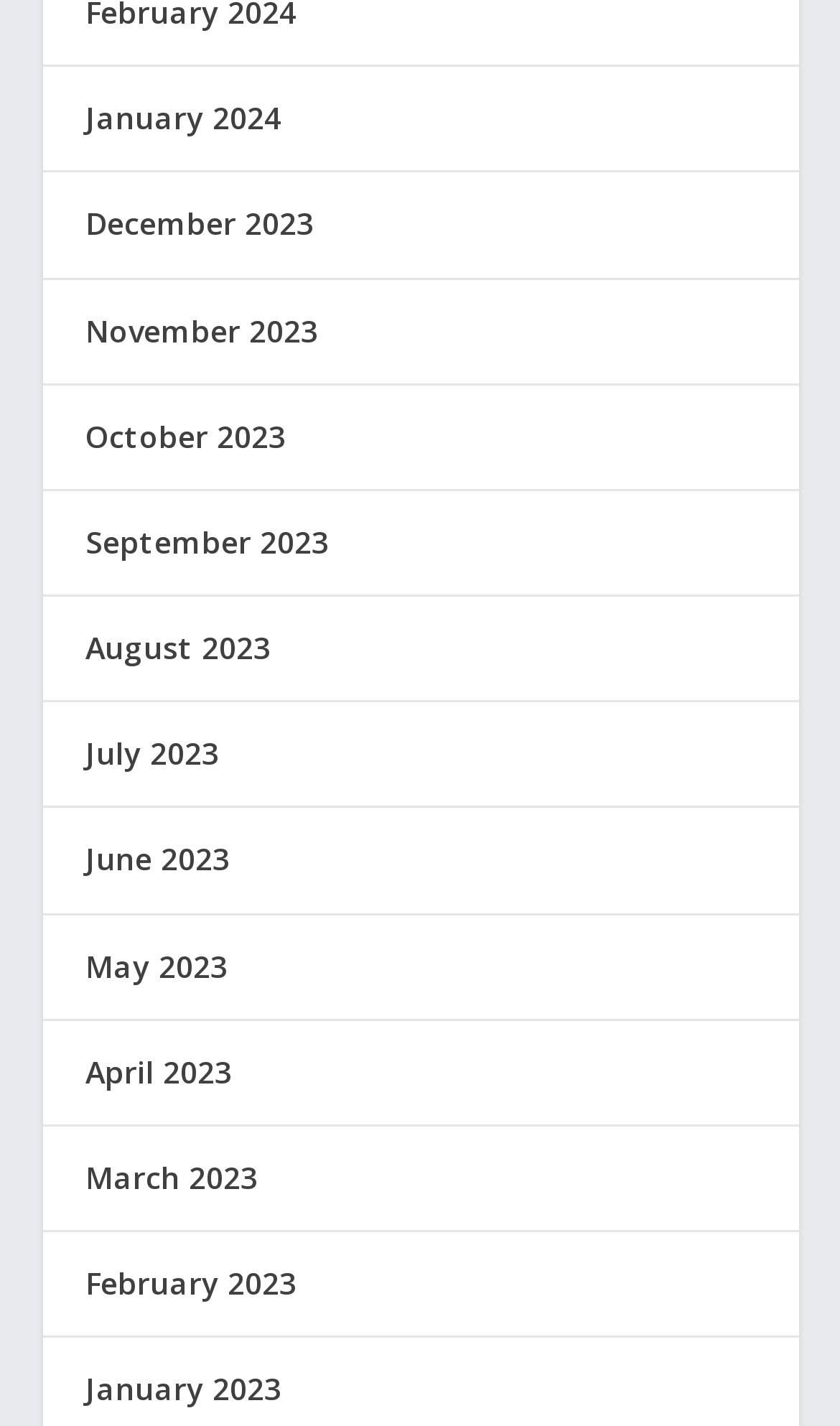Please identify the bounding box coordinates of the region to click in order to complete the task: "view January 2024". The coordinates must be four float numbers between 0 and 1, specified as [left, top, right, bottom].

[0.101, 0.068, 0.335, 0.097]